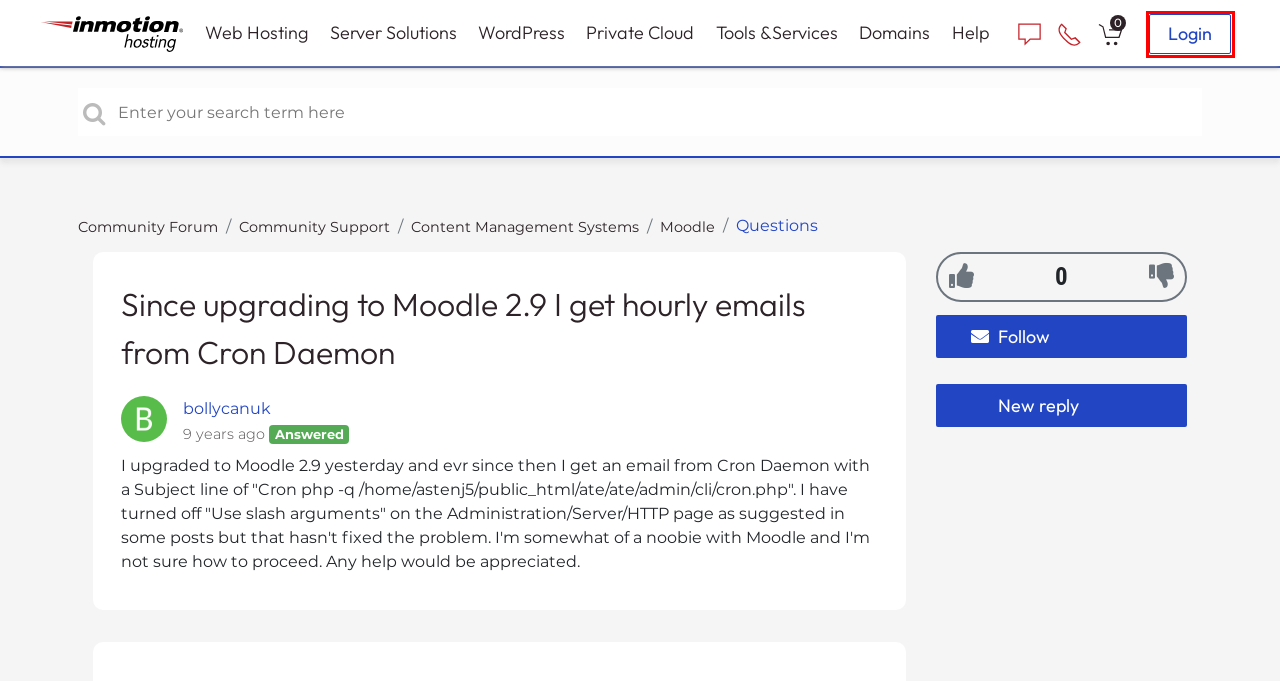You have a screenshot showing a webpage with a red bounding box highlighting an element. Choose the webpage description that best fits the new webpage after clicking the highlighted element. The descriptions are:
A. PrestaShop Hosting for Fast Online Stores | InMotion Hosting
B. InMotion Hosting, Inc. - Secure Order Process
C. Customer Login | InMotion Hosting
D. Cookie Policy - Privacy | InMotion Hosting
E. Web Hosting: Fast, Secure & Reliable | InMotion Hosting
F. Limit Use and Disclosure of Sensitive Personal Information Request - Privacy | InMotion Hosting
G. Domain Name Search and Registration - Check Domain Availability
H. Do Not Sell or Share My Personal Information - Privacy | InMotion Hosting

C